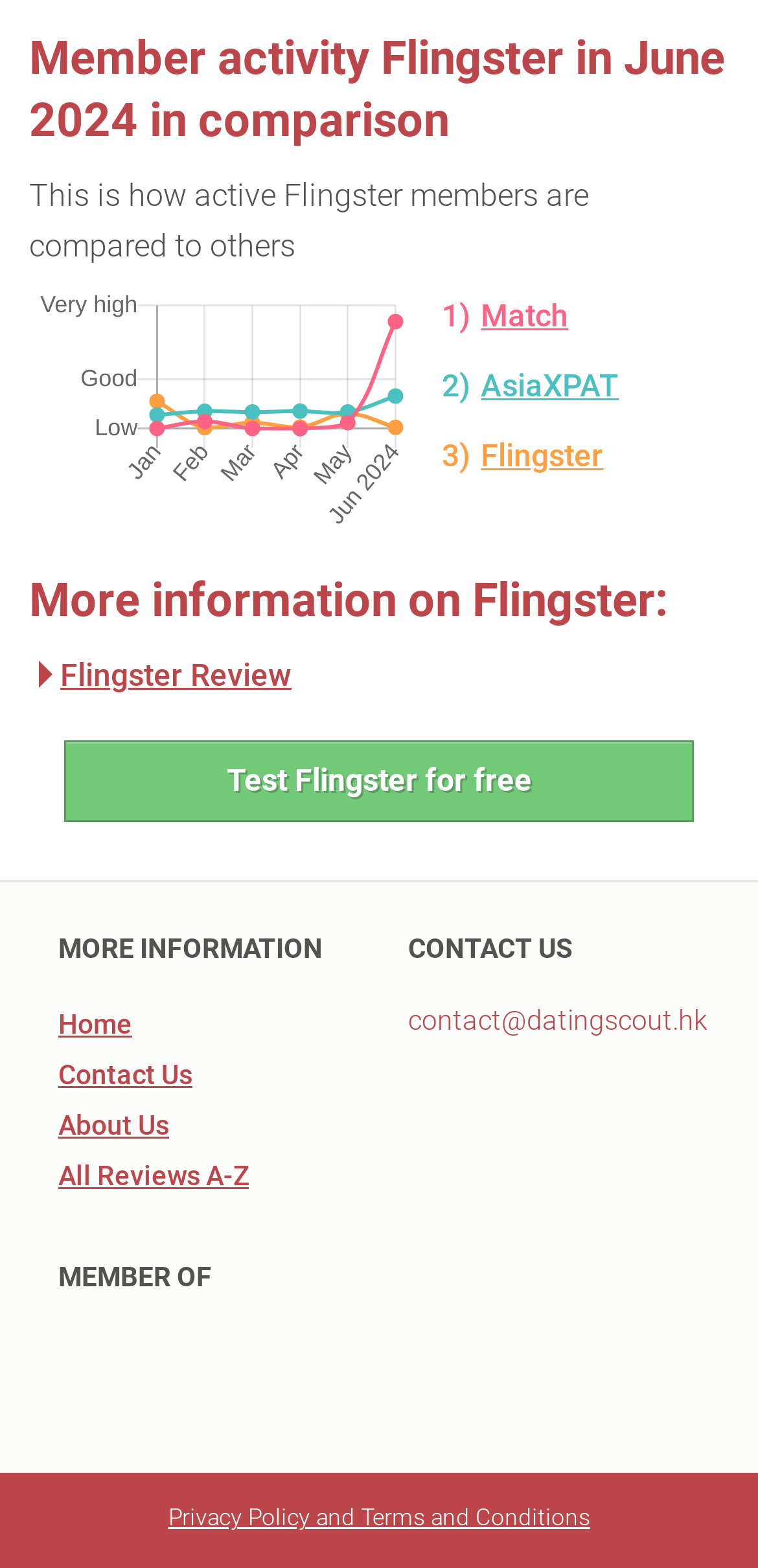What is the topic of member activity comparison?
Relying on the image, give a concise answer in one word or a brief phrase.

Flingster